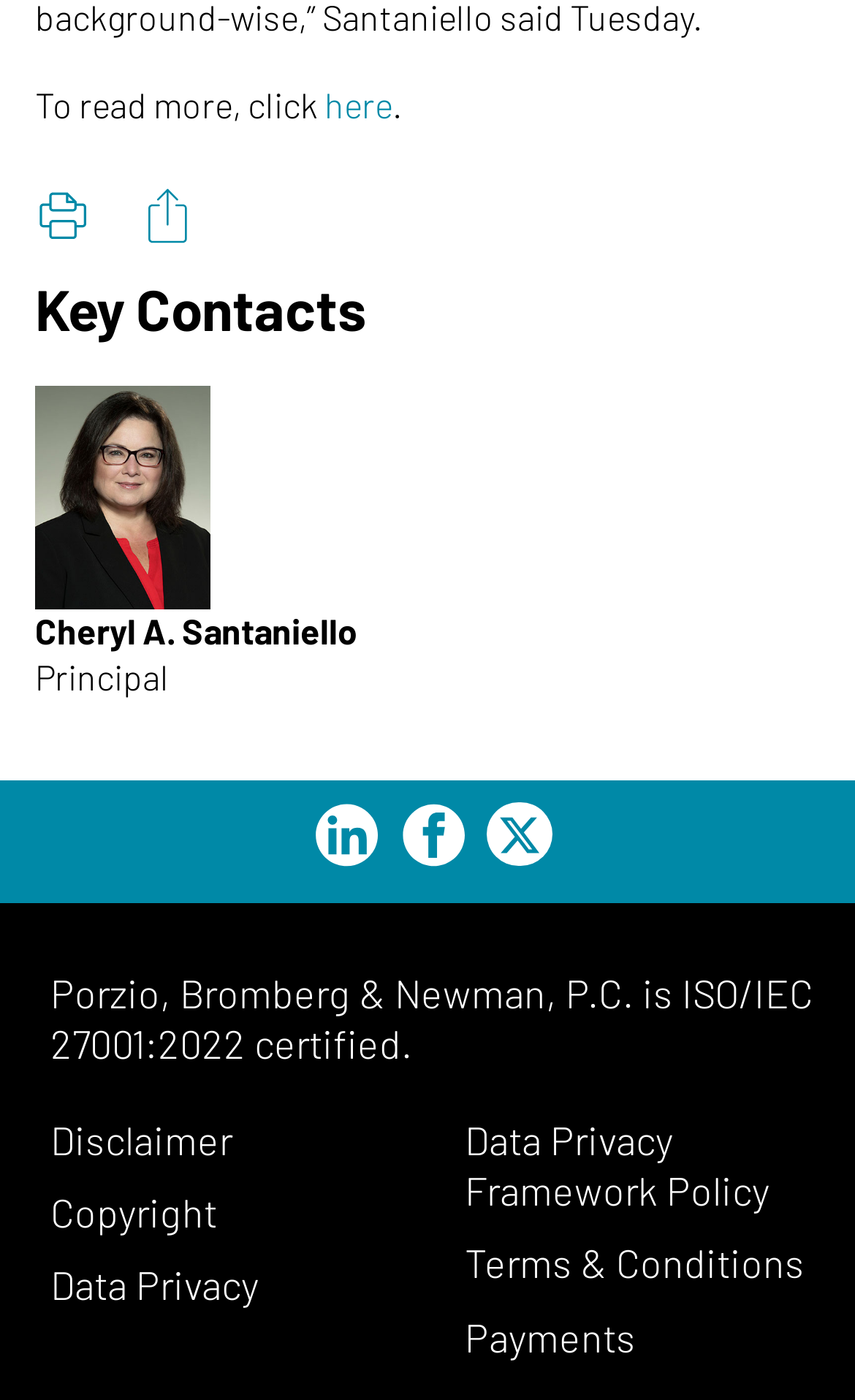Locate the bounding box coordinates of the element that needs to be clicked to carry out the instruction: "Share the content". The coordinates should be given as four float numbers ranging from 0 to 1, i.e., [left, top, right, bottom].

[0.138, 0.119, 0.254, 0.197]